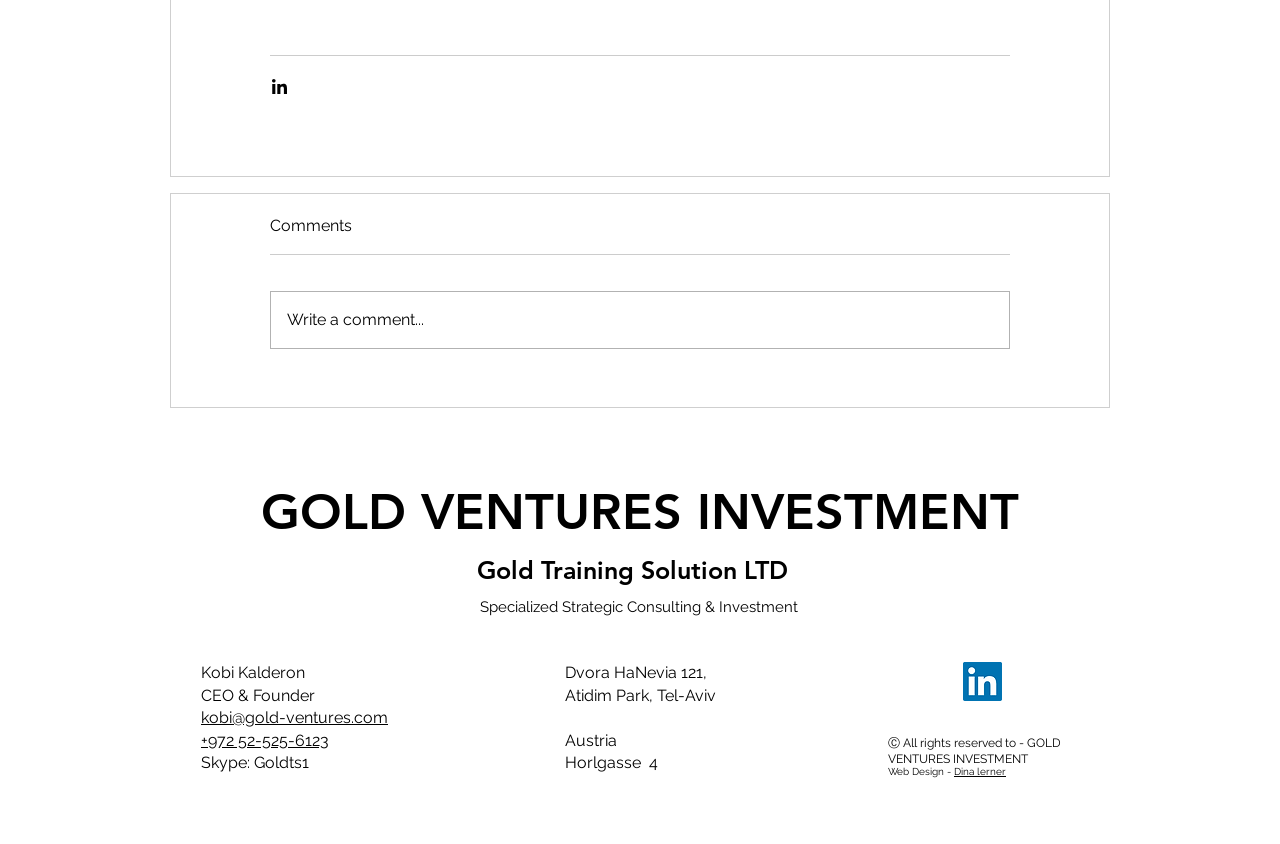Please study the image and answer the question comprehensively:
What is the company name?

I found the company name by looking at the heading element with the text 'GOLD VENTURES INVESTMENT Gold Training Solution LTD' which is likely to be the company name.